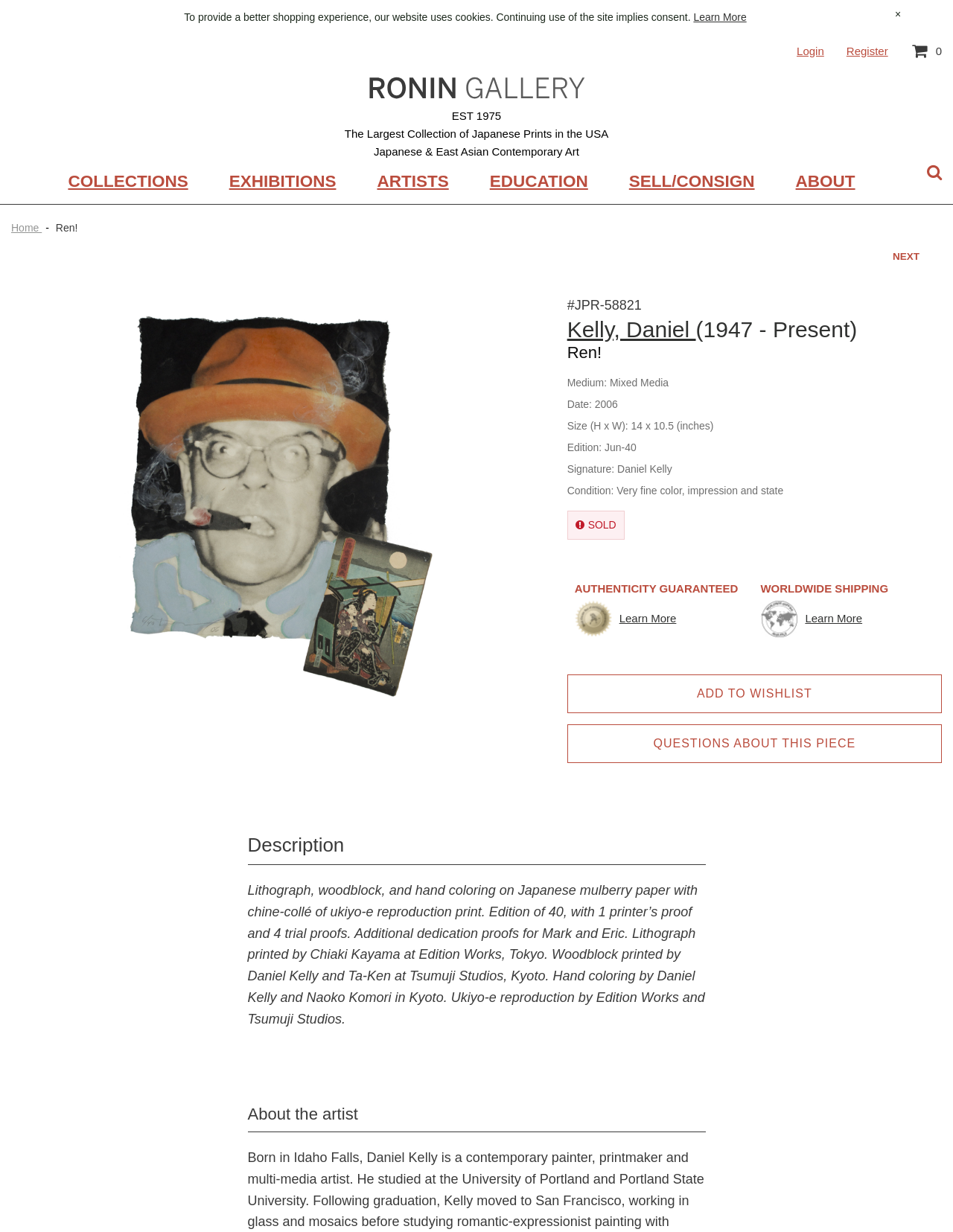Give a succinct answer to this question in a single word or phrase: 
What is the name of the artist?

Daniel Kelly